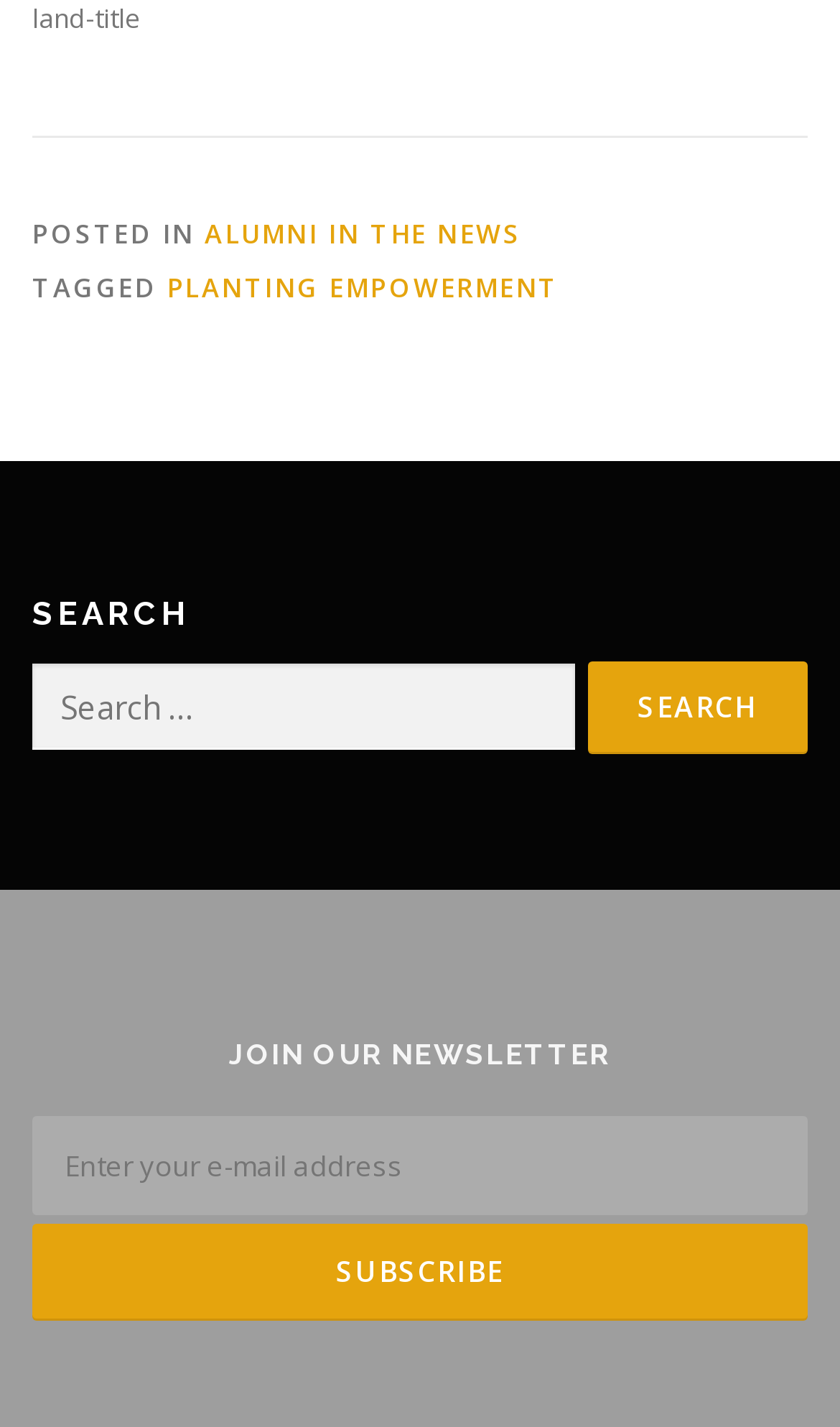Respond to the following question with a brief word or phrase:
How many complementary sections are on the webpage?

4